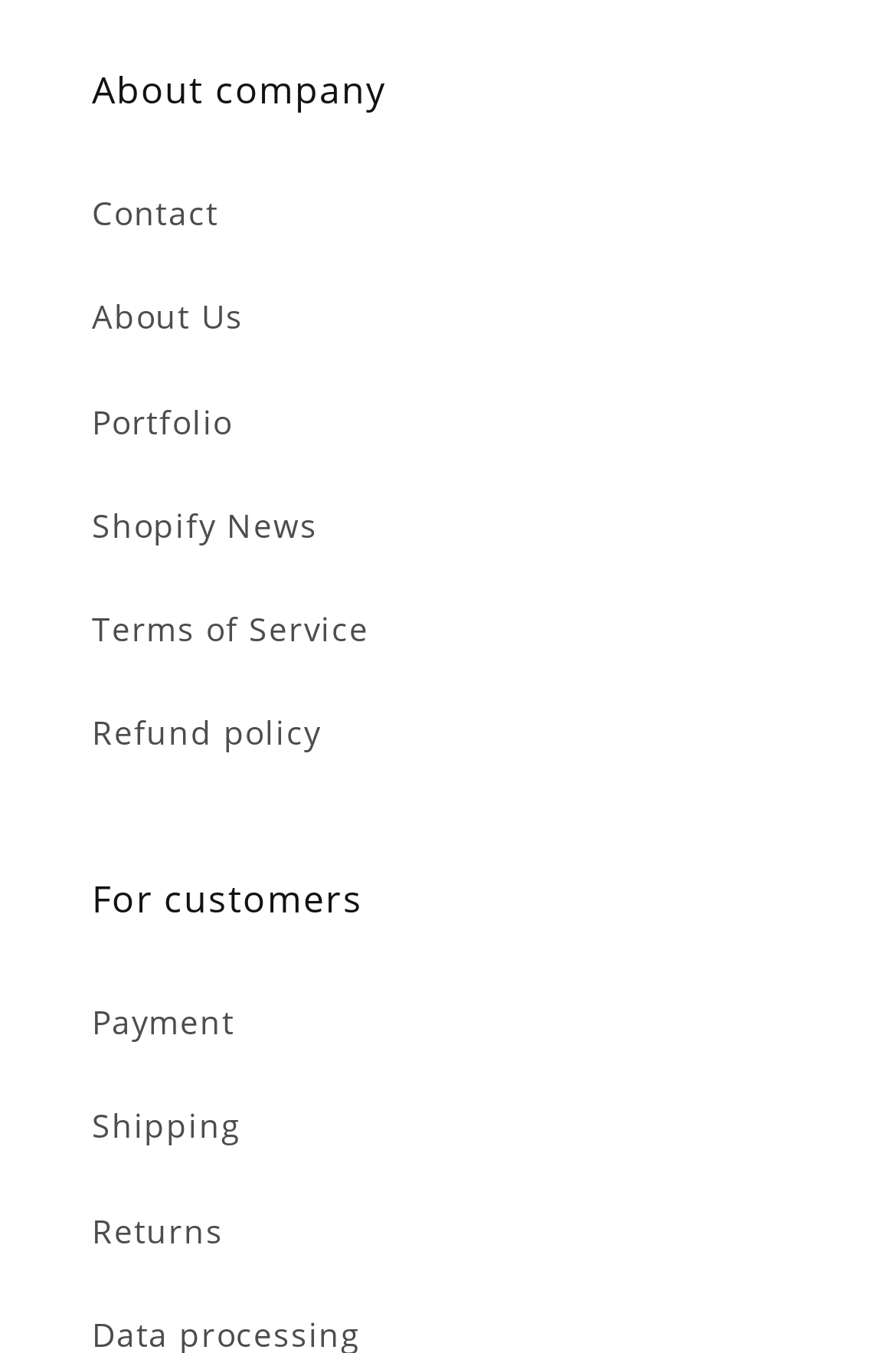Please find the bounding box for the following UI element description. Provide the coordinates in (top-left x, top-left y, bottom-right x, bottom-right y) format, with values between 0 and 1: Portfolio

[0.103, 0.273, 0.897, 0.35]